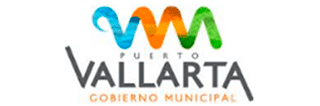What phrase is written below the main text?
Use the information from the image to give a detailed answer to the question.

The phrase 'GOBIERNO MUNICIPAL' is written below the main text, which indicates its association with the Municipal Government of Puerto Vallarta.